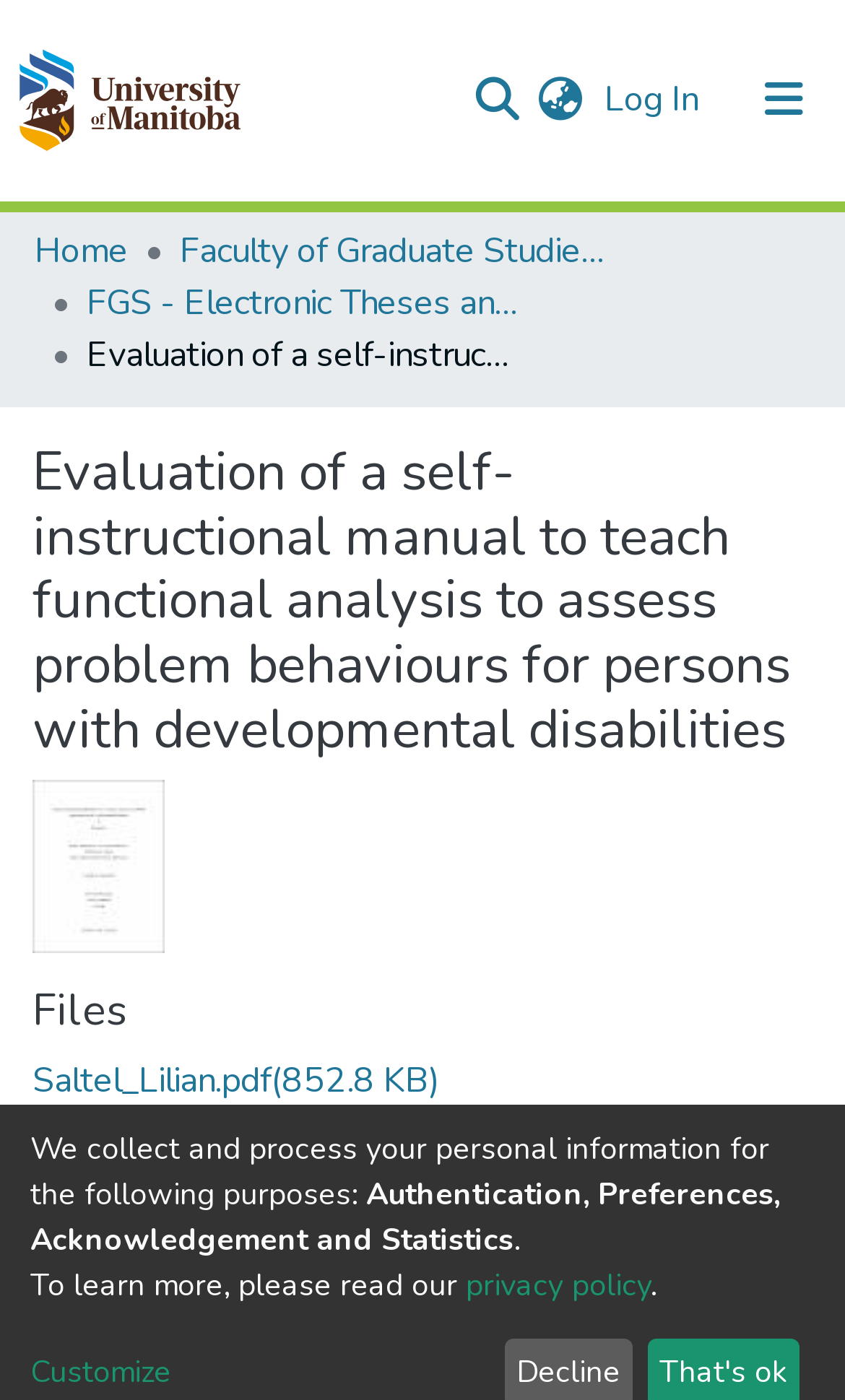Pinpoint the bounding box coordinates of the element you need to click to execute the following instruction: "Search for a keyword". The bounding box should be represented by four float numbers between 0 and 1, in the format [left, top, right, bottom].

[0.544, 0.04, 0.621, 0.099]